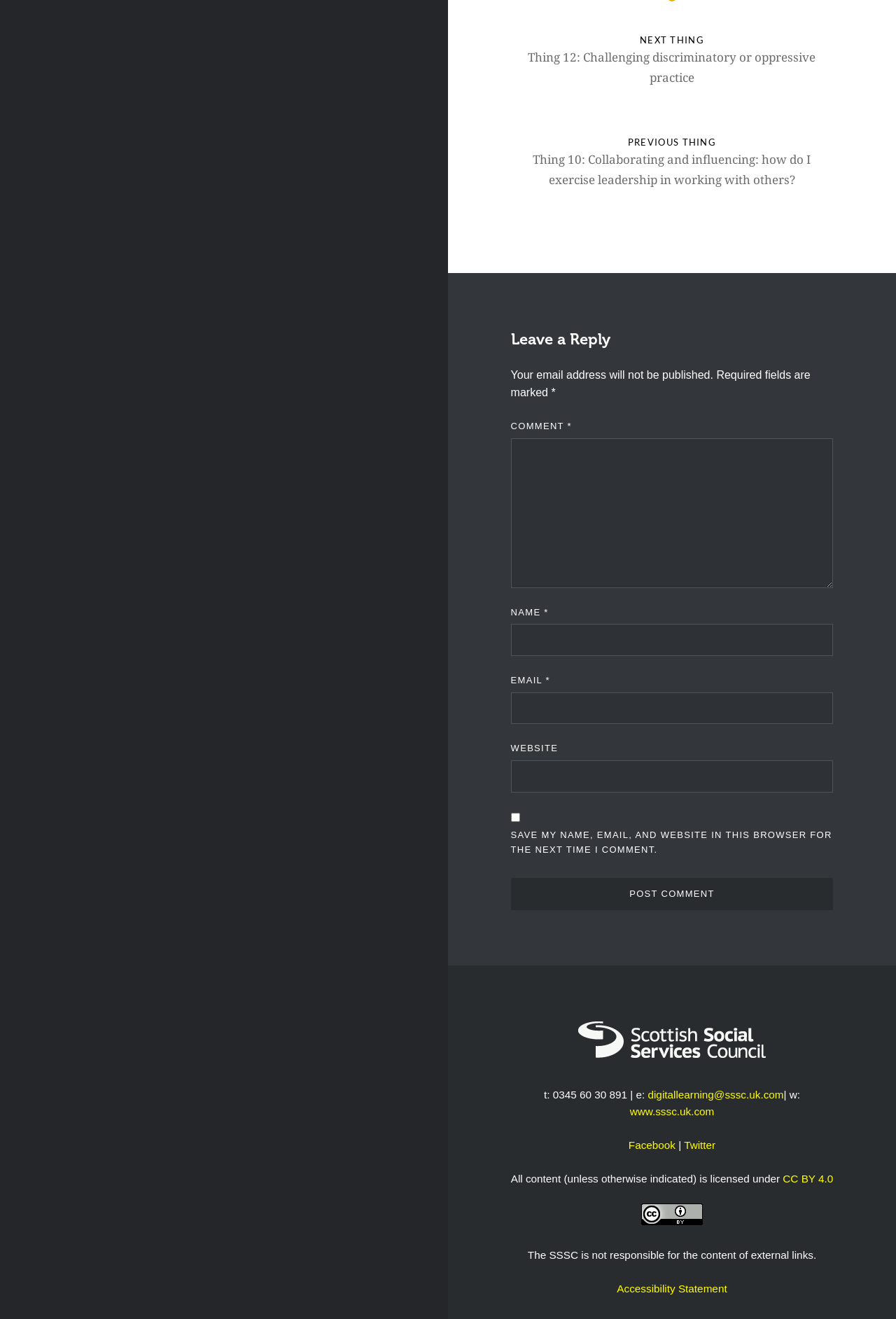Provide the bounding box coordinates of the HTML element this sentence describes: "parent_node: LinkedIn aria-label="LinkedIn"".

None